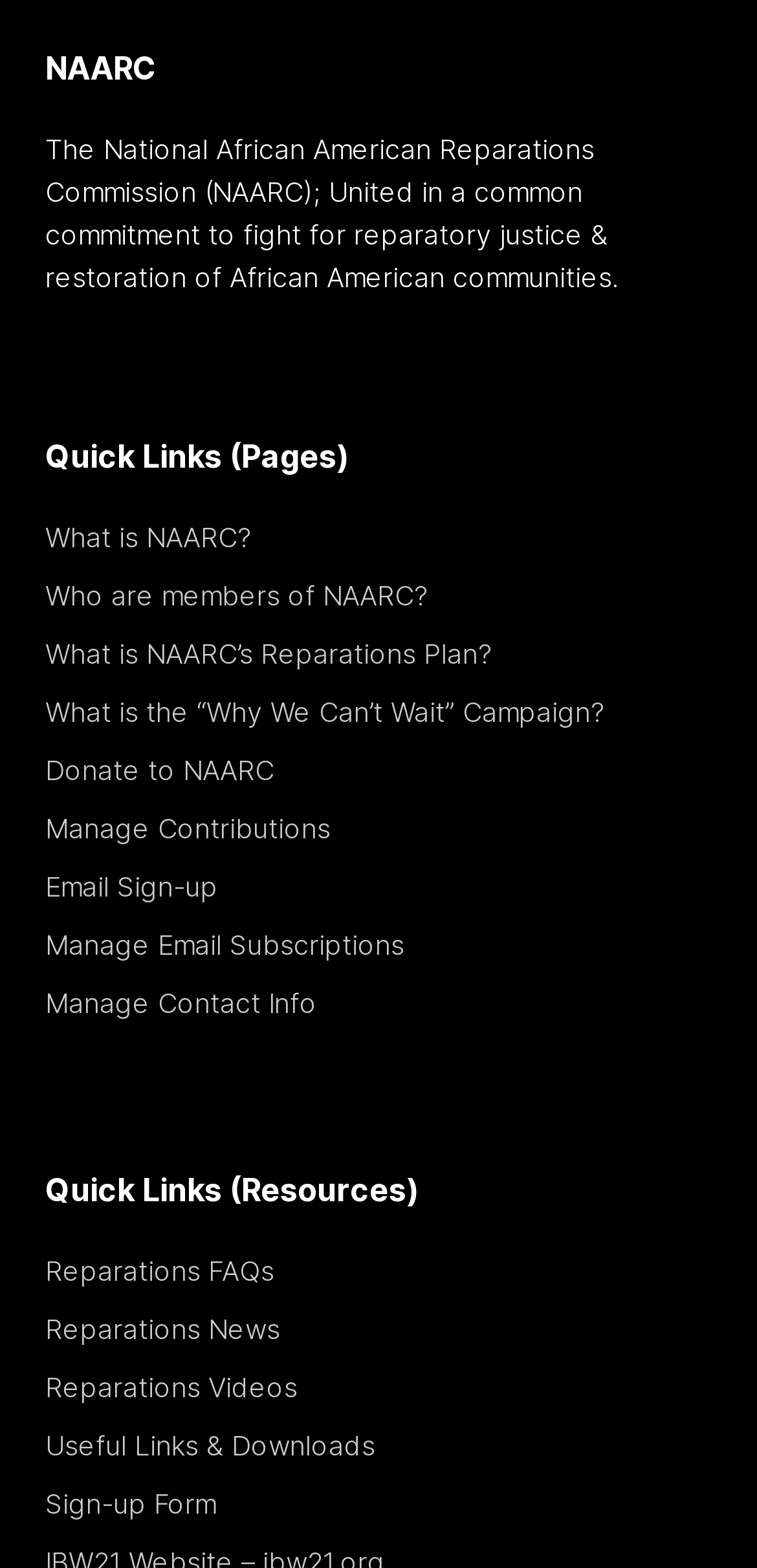Using the element description: "What is NAARC?", determine the bounding box coordinates. The coordinates should be in the format [left, top, right, bottom], with values between 0 and 1.

[0.06, 0.329, 0.94, 0.357]